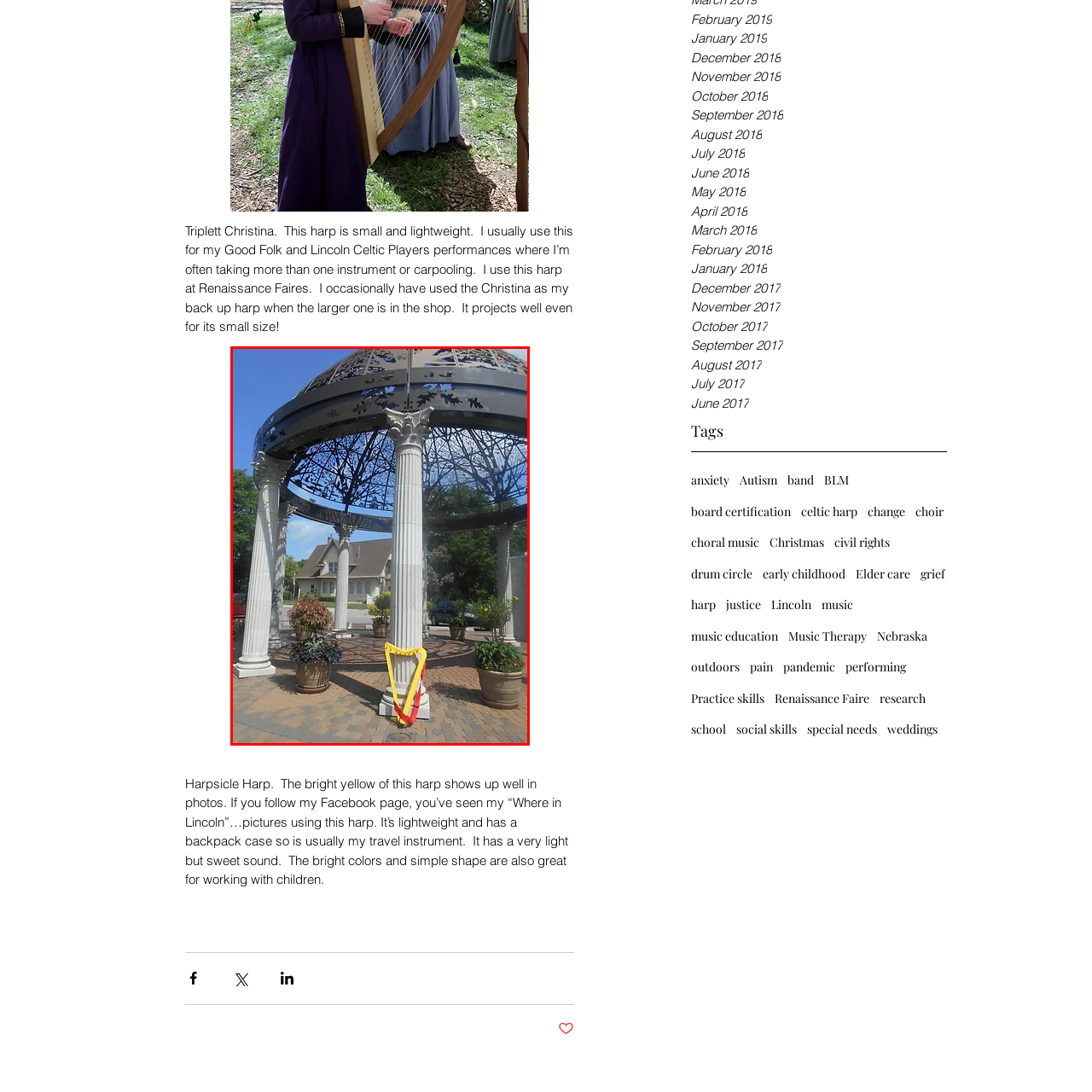Elaborate on the image enclosed by the red box with a detailed description.

The image showcases a vibrant Harpsicle harp positioned in a charming outdoor setting, under a beautifully designed gazebo with intricate metallic patterns resembling tree branches. The gazebo, adorned with ornate columns, creates a visually striking backdrop for the harp. Surrounding the gazebo are various potted plants that add an element of greenery, enhancing the serene atmosphere. In the background, a charming house is visible, providing a quaint suburban feel. This Harpsicle harp, characterized by its bright yellow color, is not only lightweight and portable but also ideal for performances in settings such as Renaissance Faires and community events.